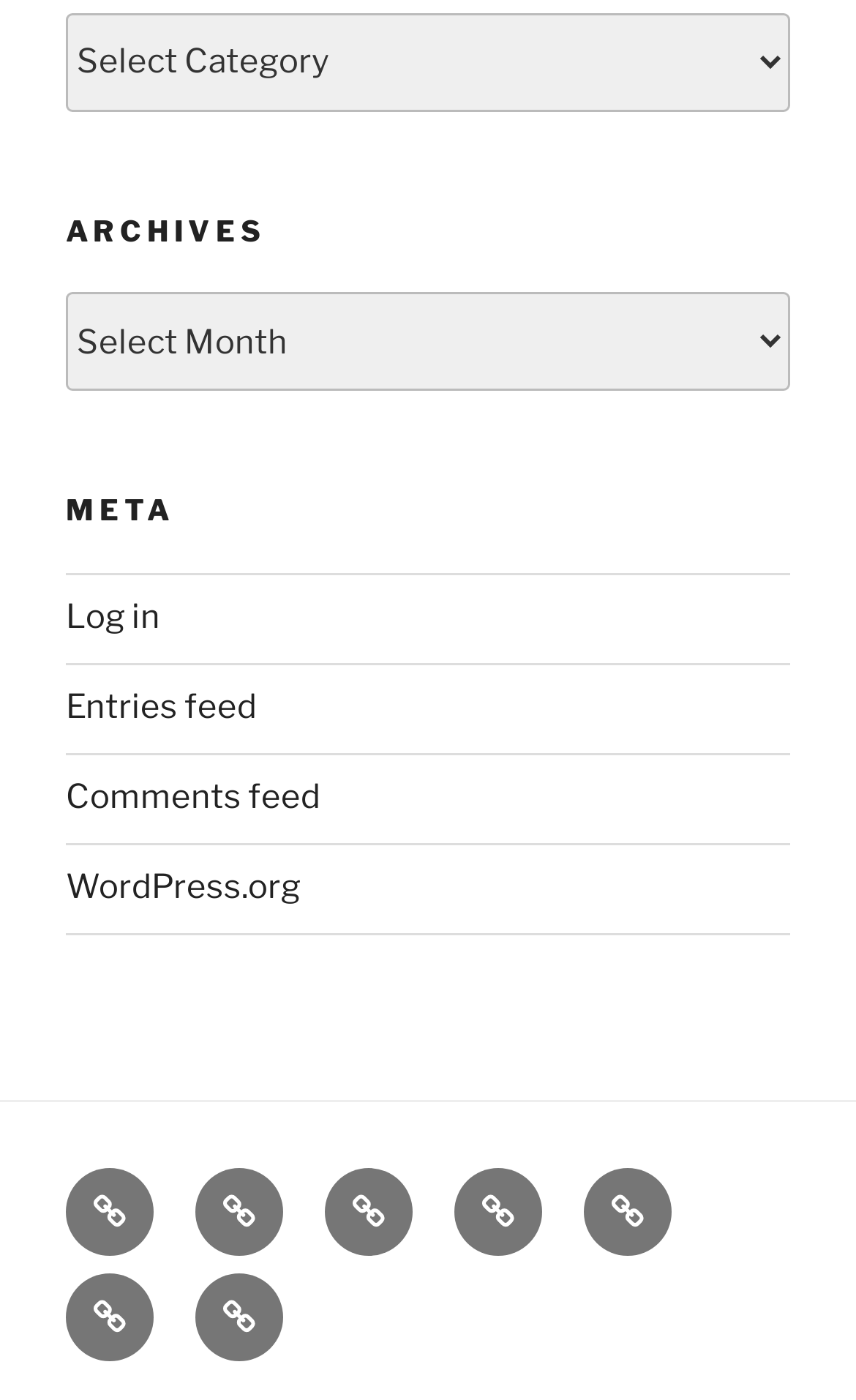What is the second category listed? Look at the image and give a one-word or short phrase answer.

Archives